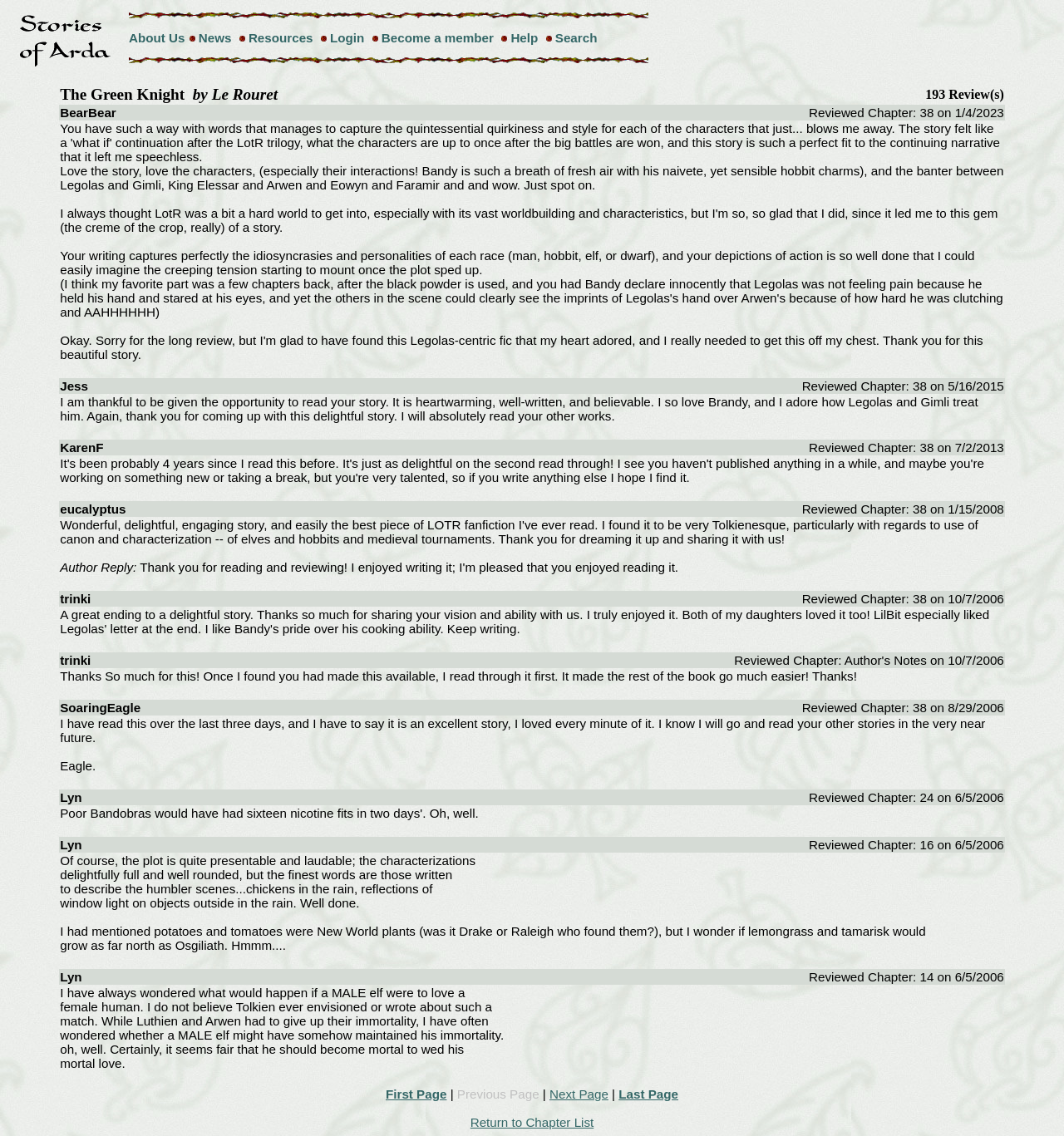Please identify the bounding box coordinates of the clickable region that I should interact with to perform the following instruction: "Search for something". The coordinates should be expressed as four float numbers between 0 and 1, i.e., [left, top, right, bottom].

[0.522, 0.027, 0.561, 0.04]